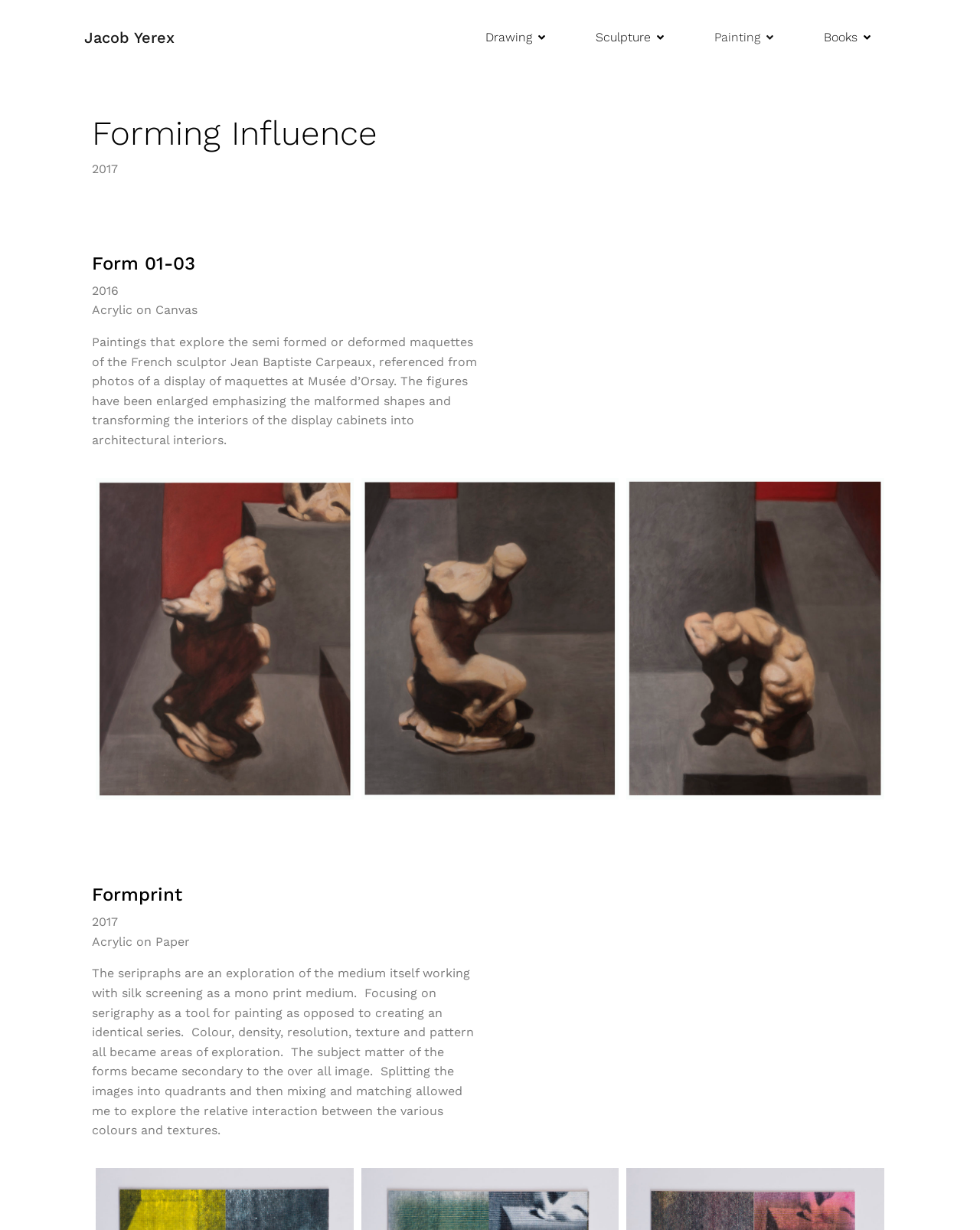Please identify the bounding box coordinates of the area that needs to be clicked to follow this instruction: "Explore Sculpture works".

[0.602, 0.017, 0.684, 0.043]